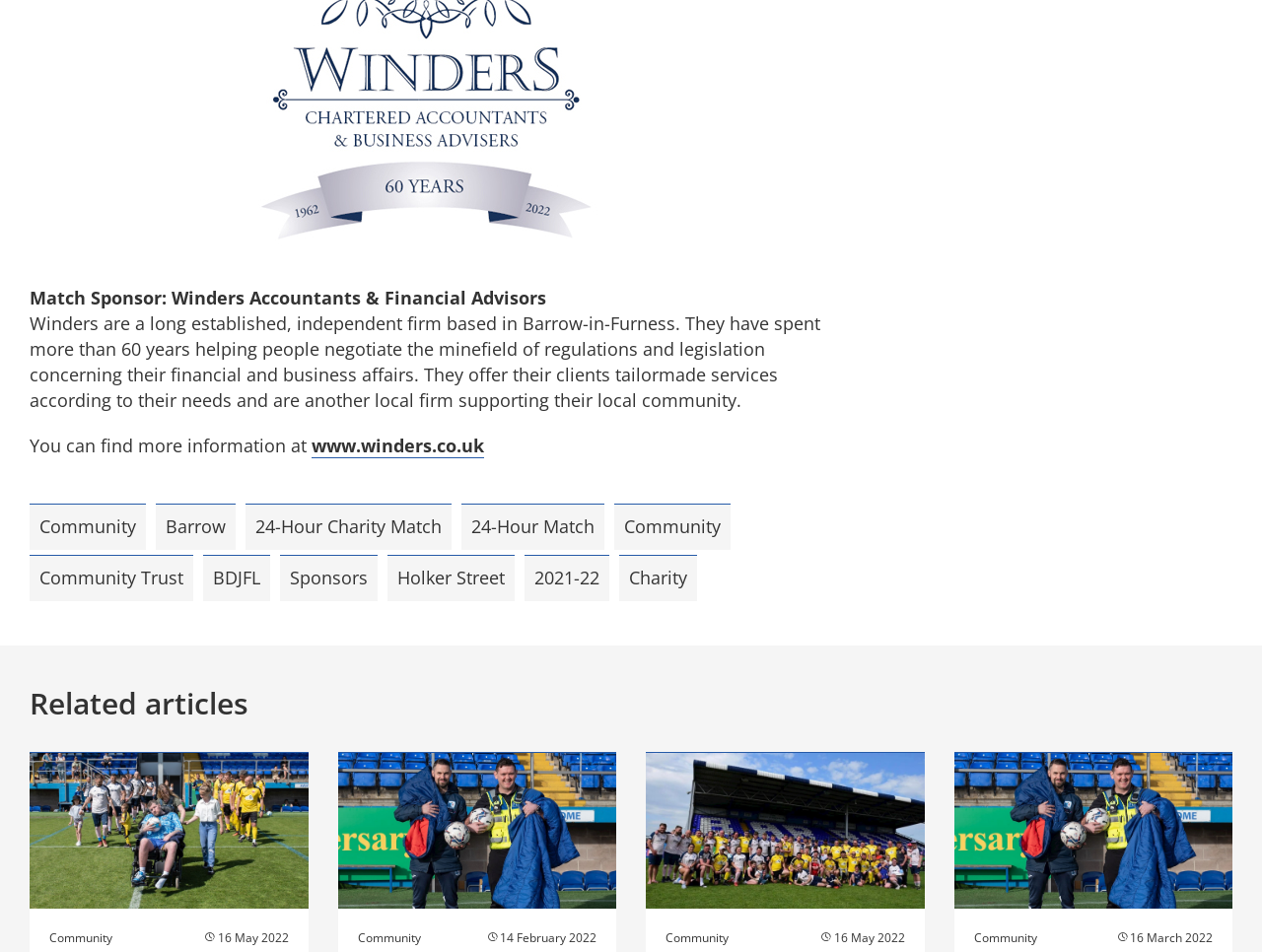Can you provide the bounding box coordinates for the element that should be clicked to implement the instruction: "Learn about Community Trust"?

[0.023, 0.583, 0.153, 0.631]